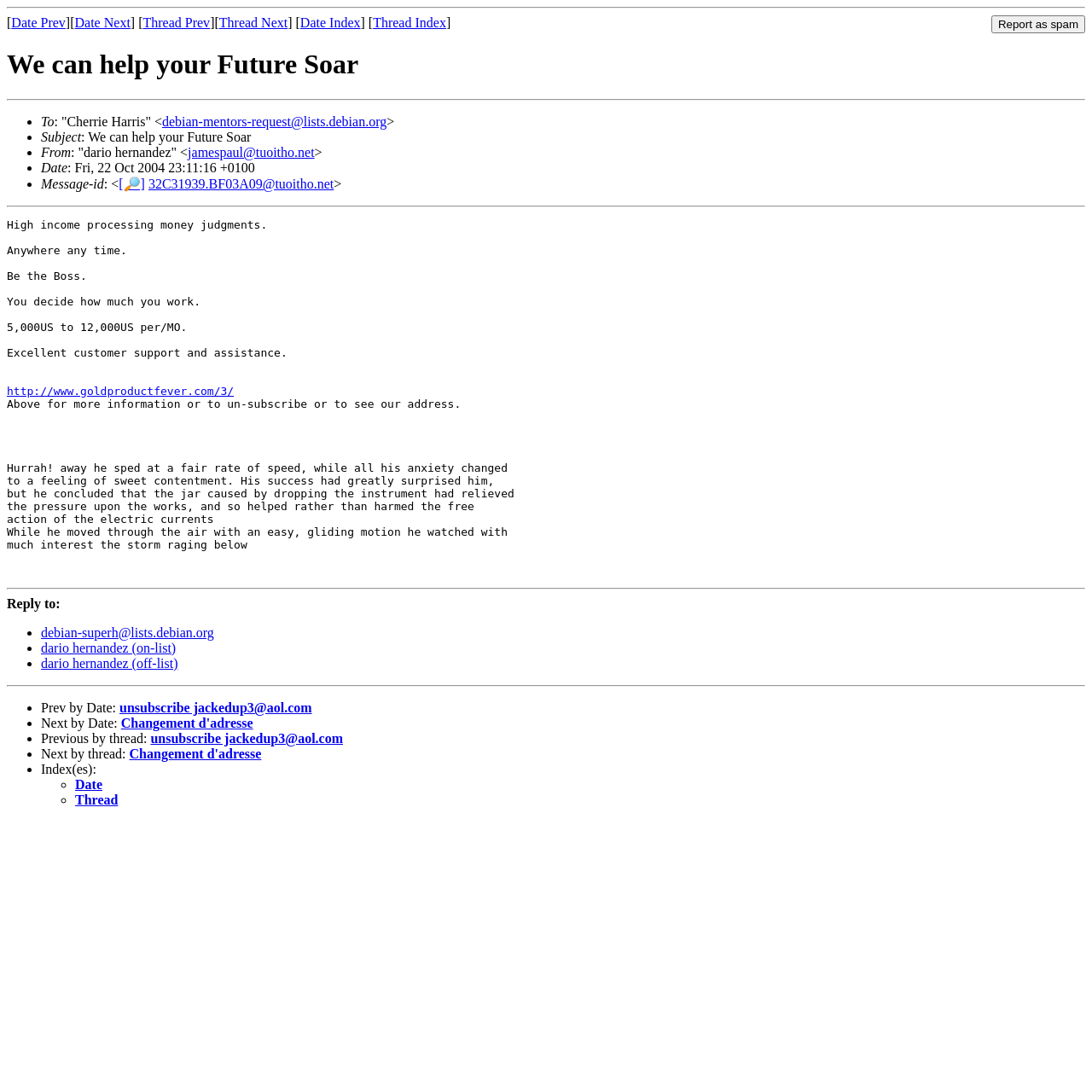Please locate the bounding box coordinates of the element's region that needs to be clicked to follow the instruction: "Go to next by date". The bounding box coordinates should be provided as four float numbers between 0 and 1, i.e., [left, top, right, bottom].

[0.111, 0.655, 0.232, 0.669]